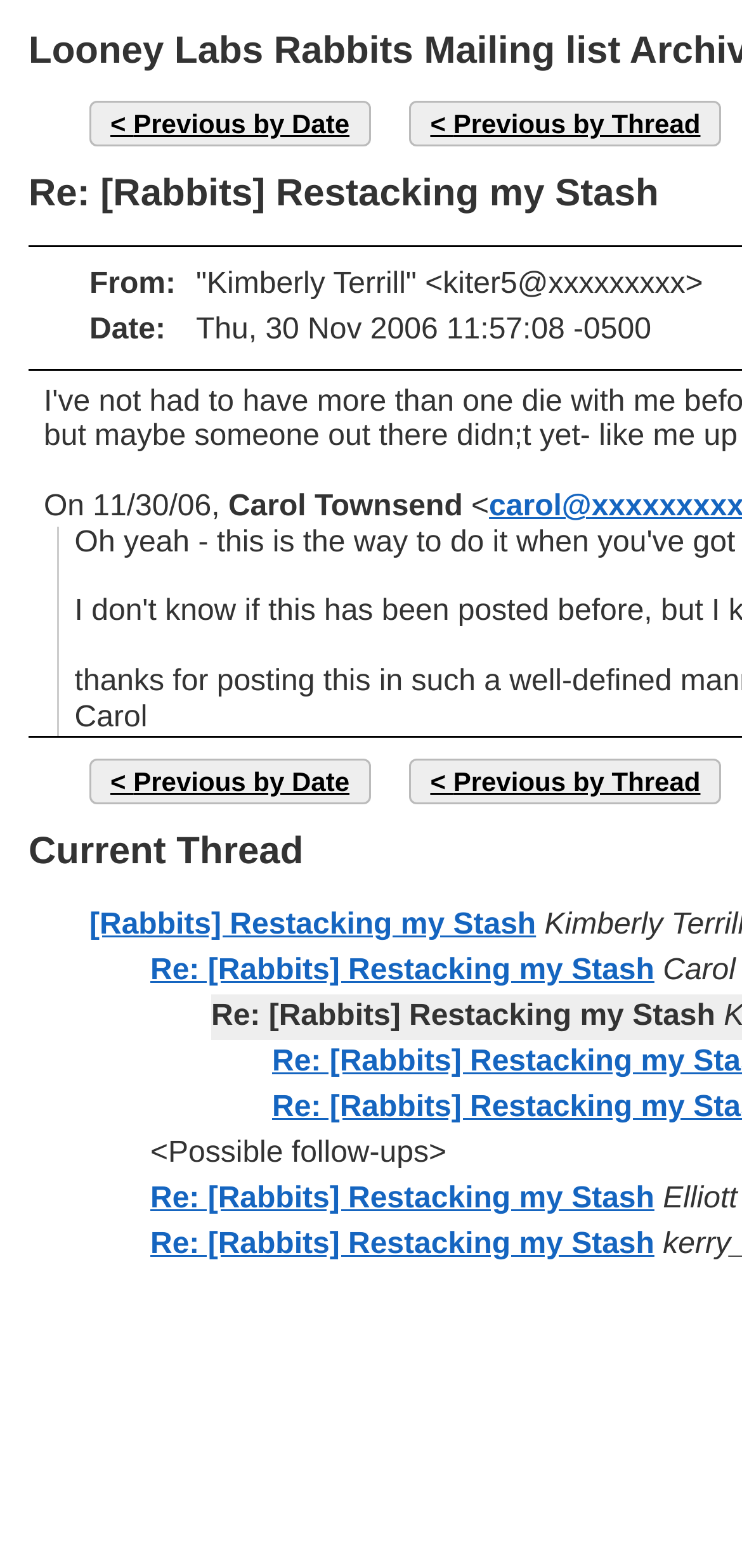Carefully observe the image and respond to the question with a detailed answer:
What is the date of the message?

I found the date of the message by looking at the text 'Date' and its corresponding date, which is 'Thu, 30 Nov 2006 11:57:08 -0500'.